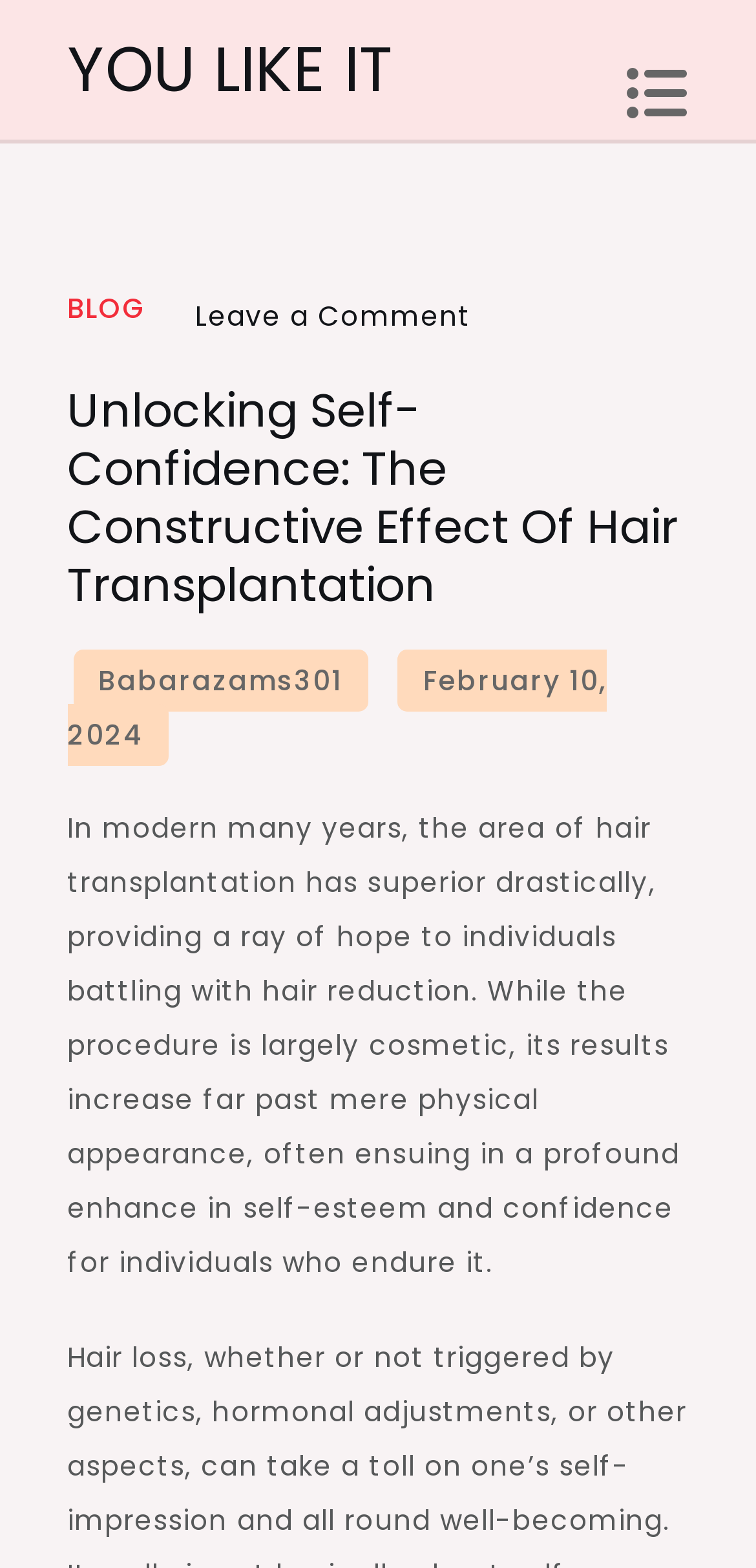Based on the image, please respond to the question with as much detail as possible:
What is the effect of hair transplantation on individuals?

I determined the effect of hair transplantation on individuals by reading the static text that states 'its results increase far beyond mere physical appearance, often resulting in a profound enhance in self-esteem and confidence for individuals who undergo it'.